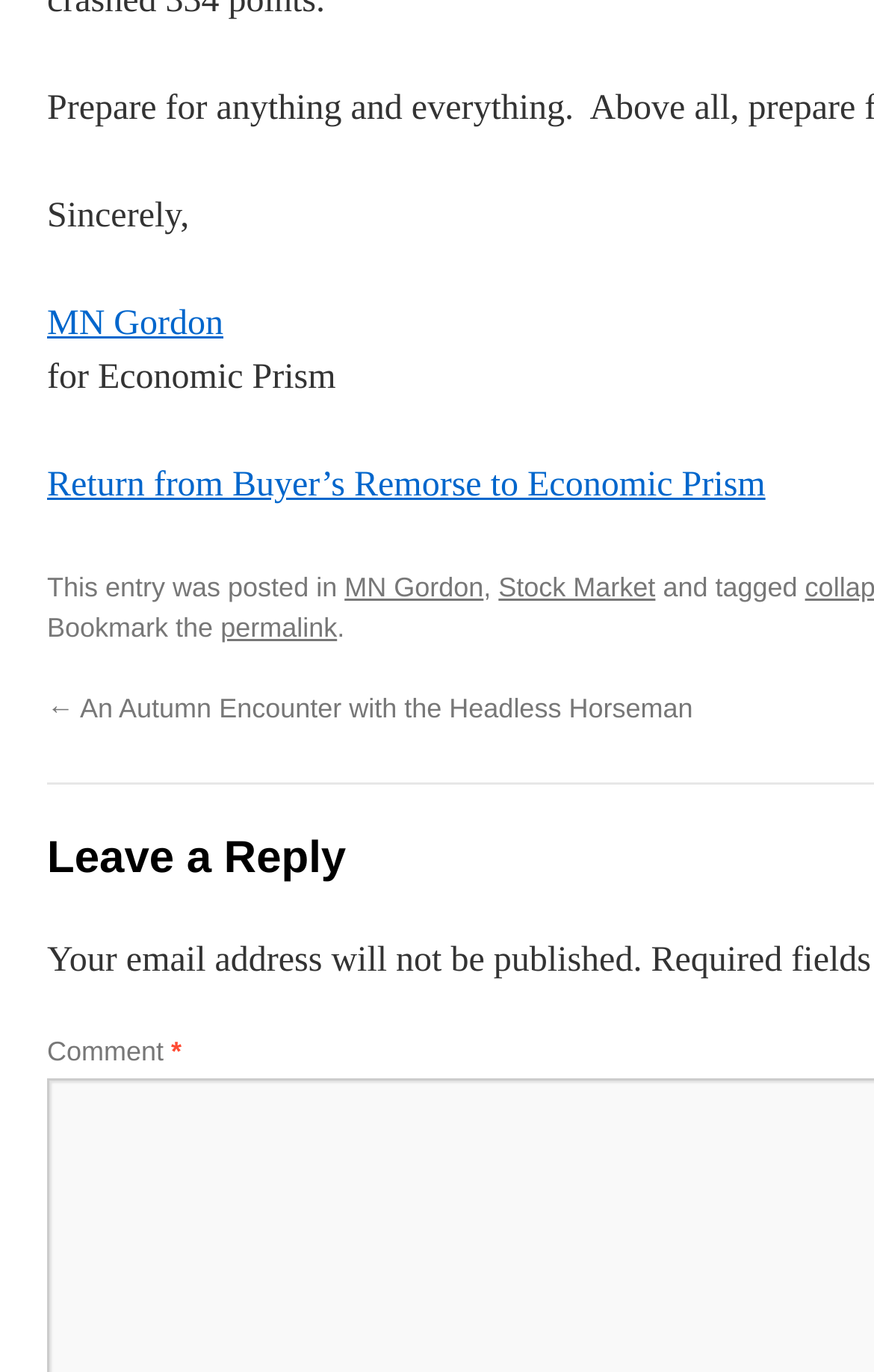What is the title of the previous article?
Give a one-word or short phrase answer based on the image.

An Autumn Encounter with the Headless Horseman